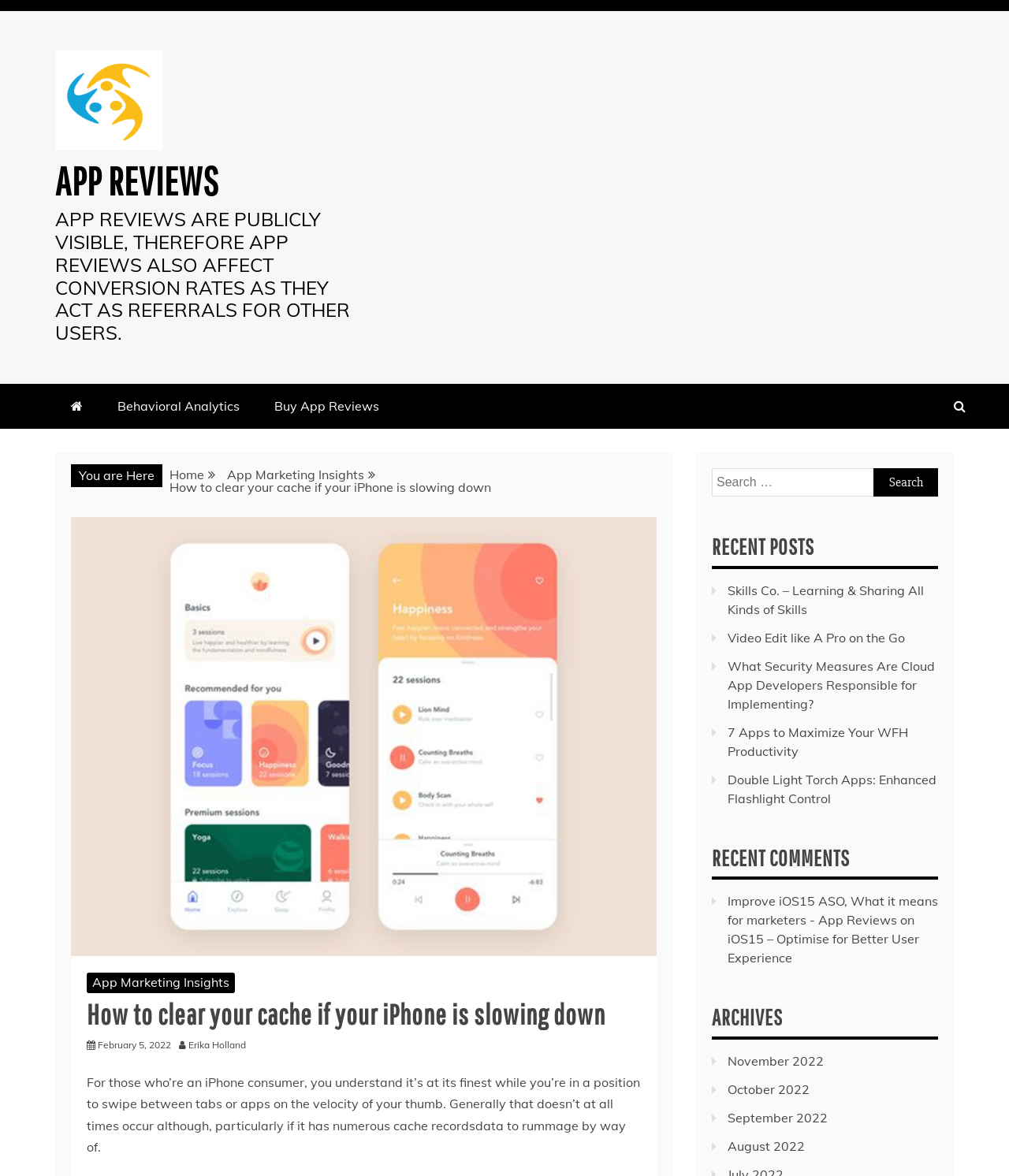Please identify the bounding box coordinates of the region to click in order to complete the given instruction: "Read recent post about Skills Co.". The coordinates should be four float numbers between 0 and 1, i.e., [left, top, right, bottom].

[0.721, 0.495, 0.916, 0.525]